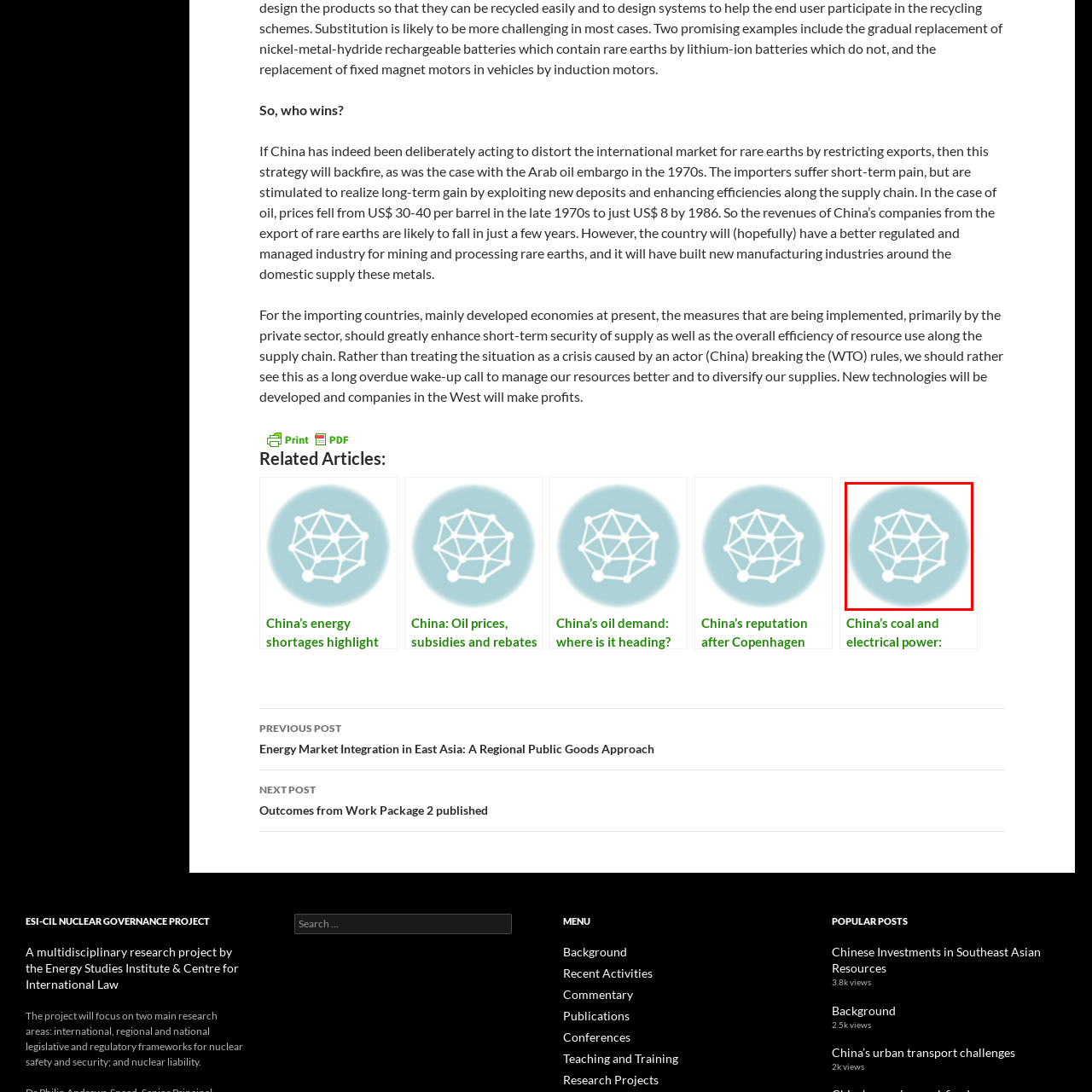What theme is suggested by the graphic?
Refer to the image enclosed in the red bounding box and answer the question thoroughly.

The caption states that the graphic suggests themes of connectivity and collaboration, which is fitting for discussions around international relations or resource management, particularly in the context of energy and environmental issues.